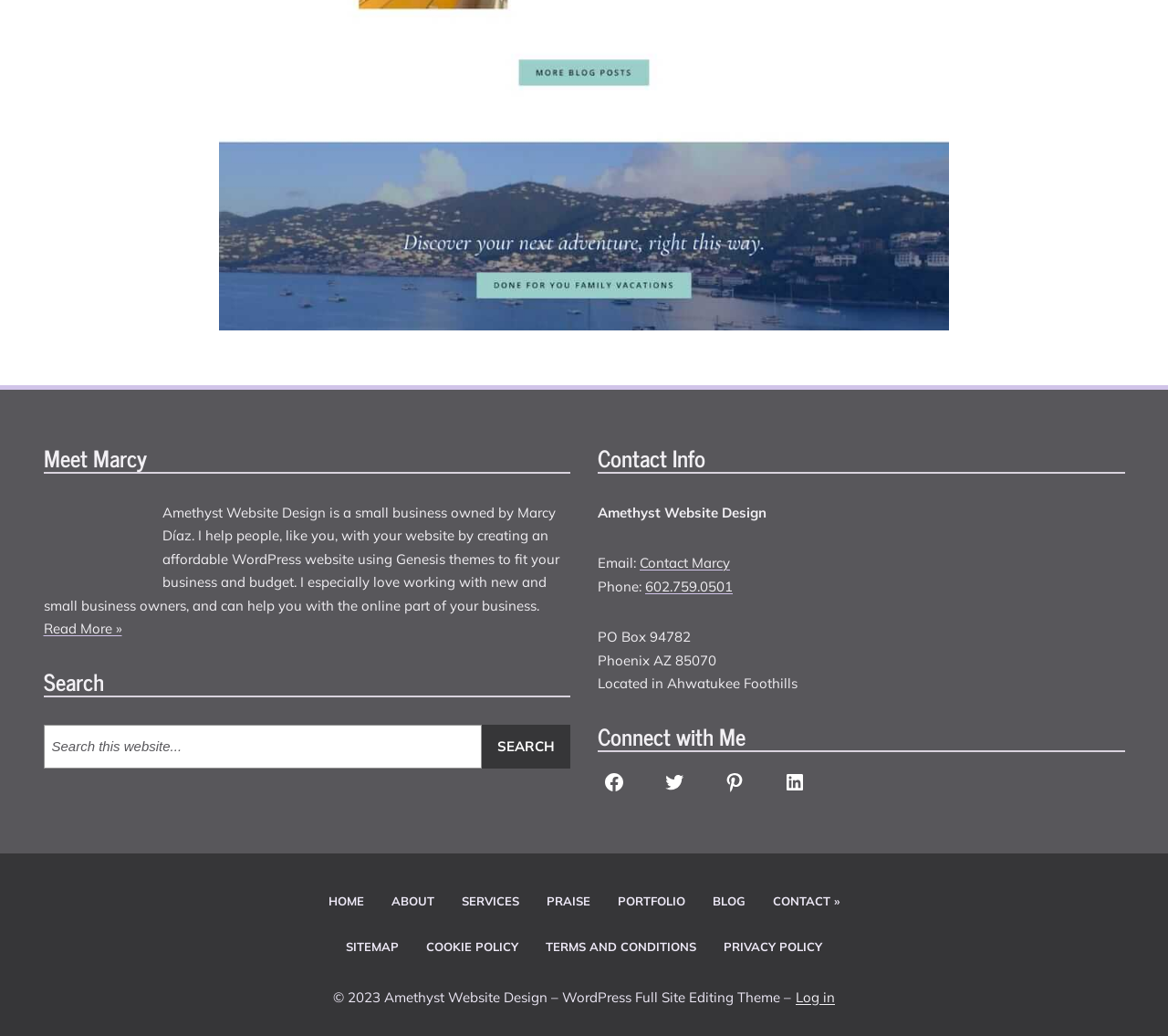What is the name of the business owner?
Please answer the question as detailed as possible based on the image.

The answer can be found in the StaticText element with the text 'Amethyst Website Design is a small business owned by Marcy Díaz.' which is located at the top of the webpage.